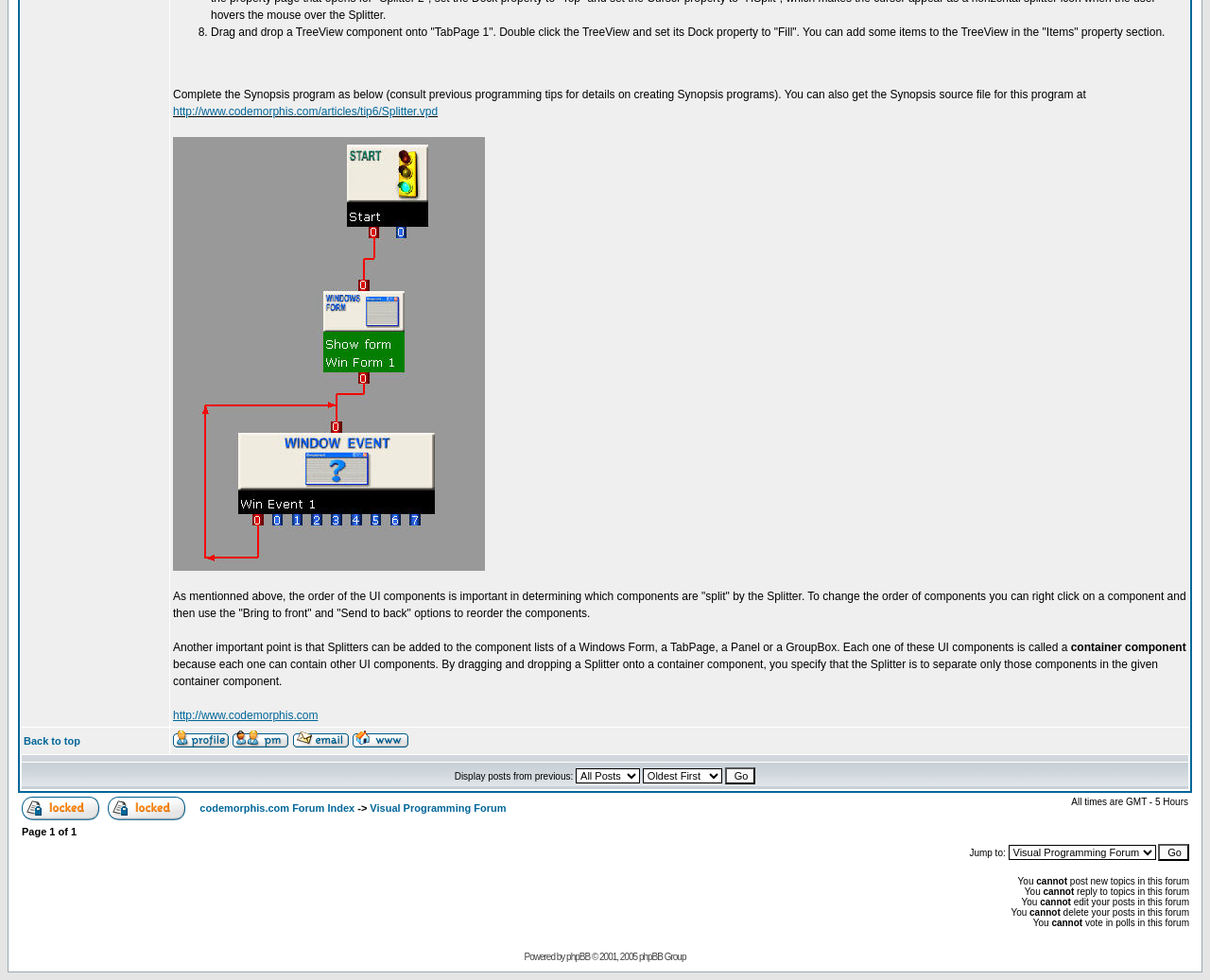Determine the bounding box coordinates for the area that should be clicked to carry out the following instruction: "Display posts from previous".

[0.376, 0.783, 0.624, 0.8]